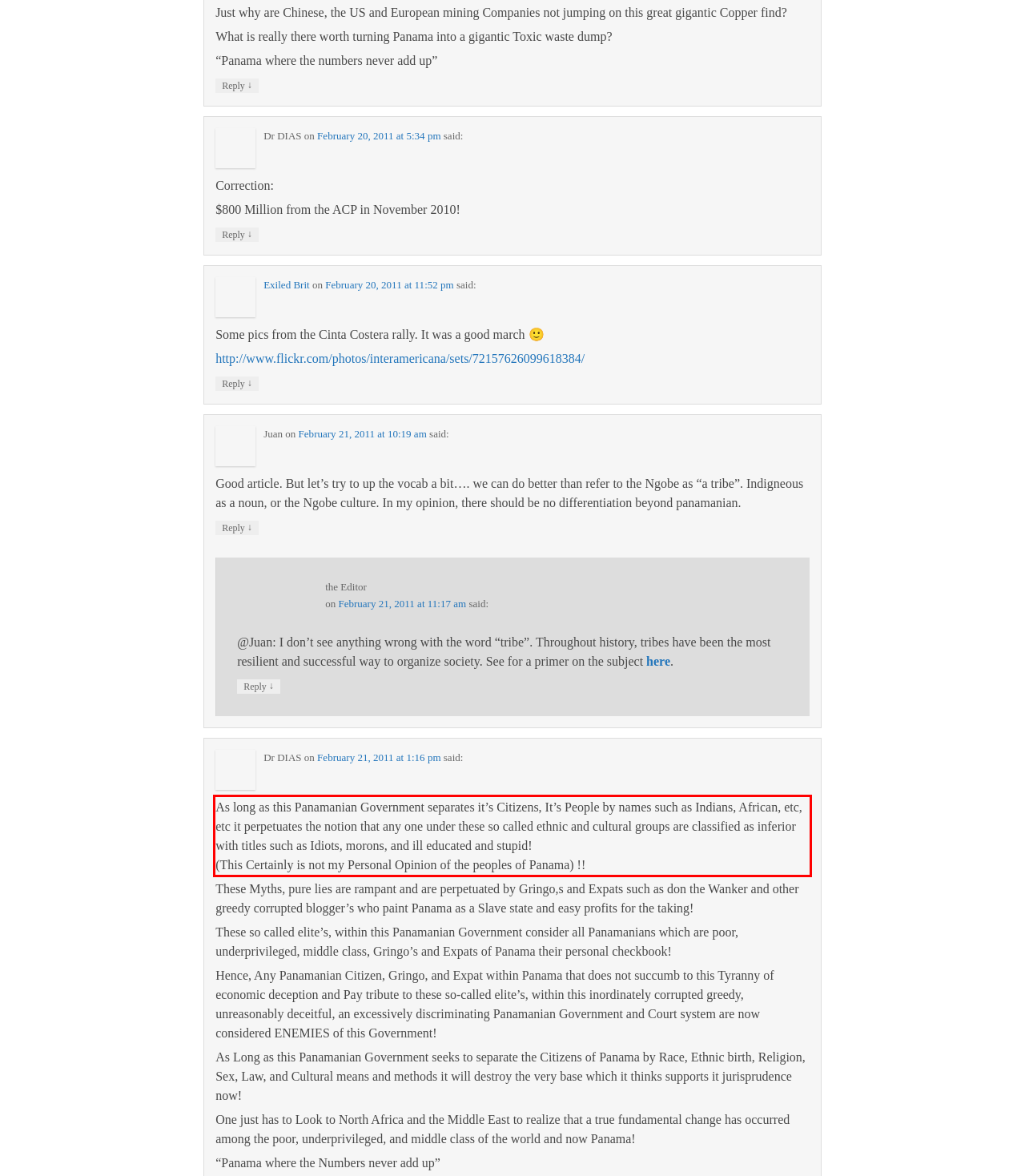Please use OCR to extract the text content from the red bounding box in the provided webpage screenshot.

As long as this Panamanian Government separates it’s Citizens, It’s People by names such as Indians, African, etc, etc it perpetuates the notion that any one under these so called ethnic and cultural groups are classified as inferior with titles such as Idiots, morons, and ill educated and stupid! (This Certainly is not my Personal Opinion of the peoples of Panama) !!